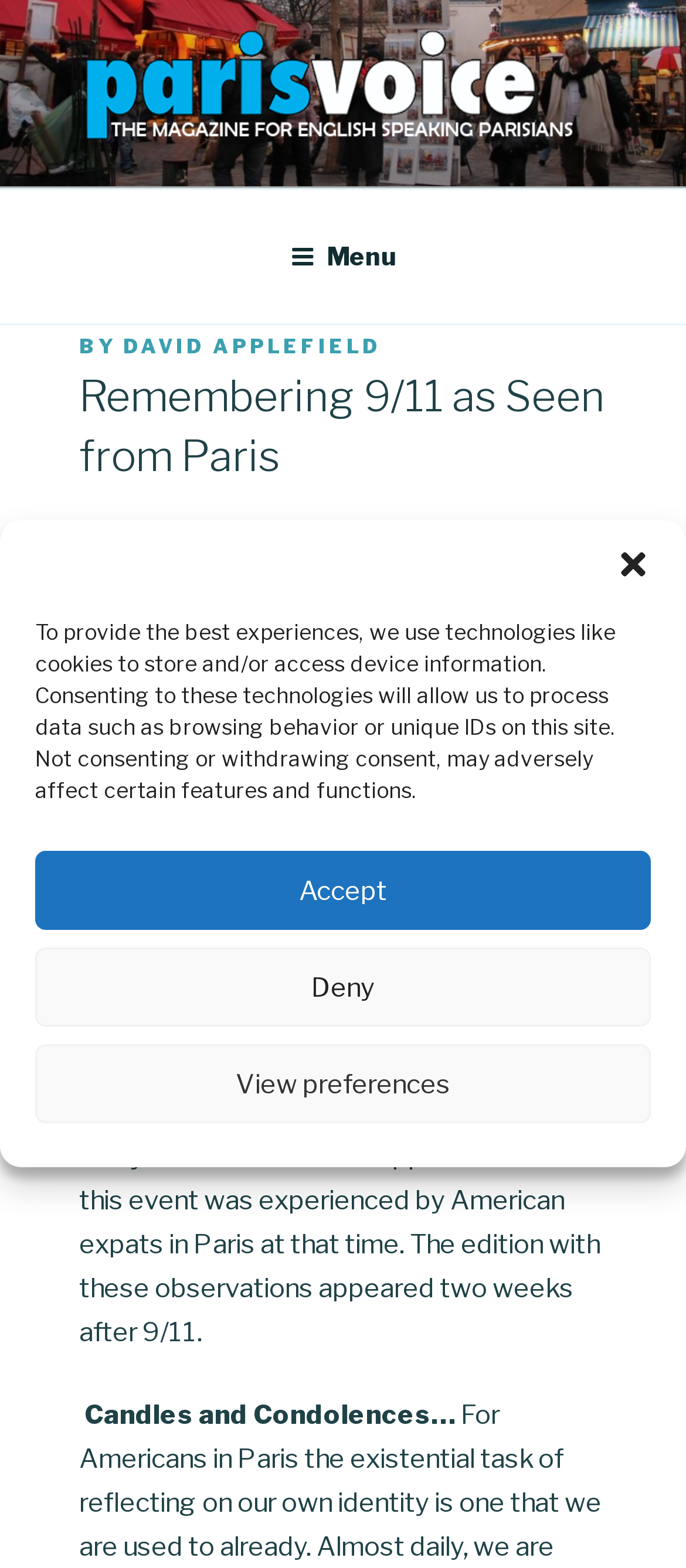Pinpoint the bounding box coordinates of the clickable area necessary to execute the following instruction: "Read the article by David Applefield". The coordinates should be given as four float numbers between 0 and 1, namely [left, top, right, bottom].

[0.179, 0.213, 0.556, 0.229]